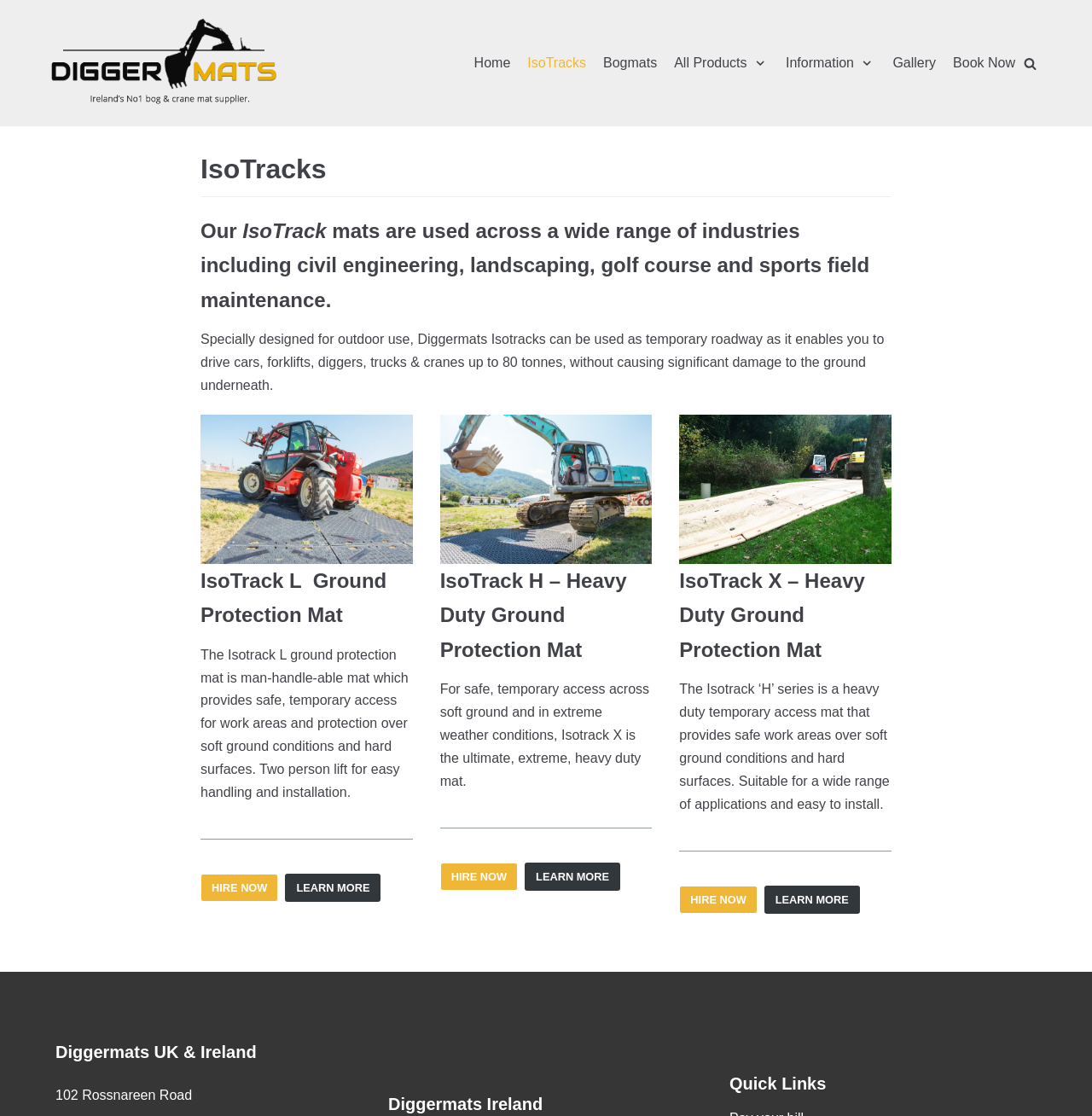What is the common theme among the products featured on this webpage?
Could you please answer the question thoroughly and with as much detail as possible?

All the products featured on this webpage, including IsoTrack L, IsoTrack H, and IsoTrack X, are related to ground protection and are designed to provide safe, temporary access over soft ground conditions and hard surfaces.